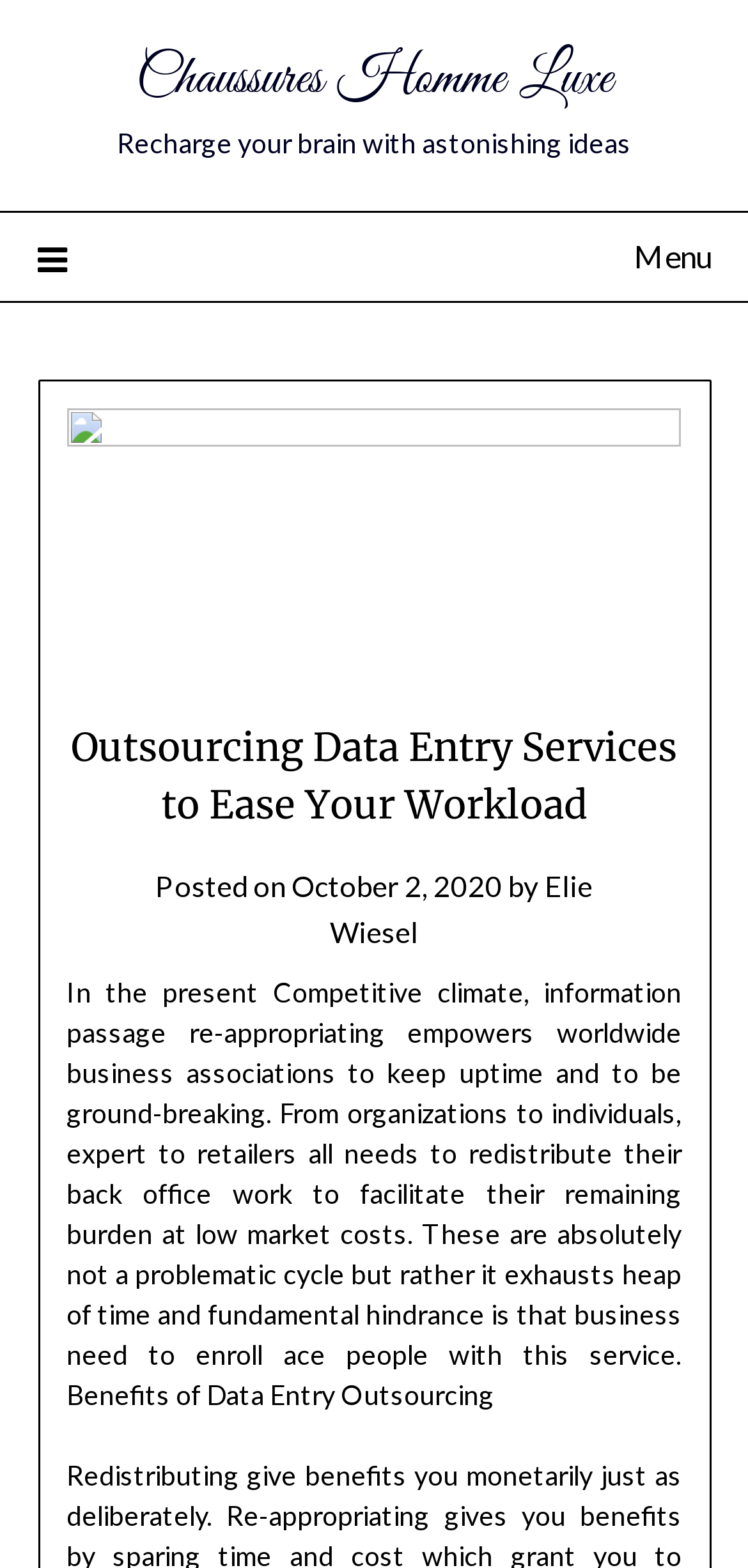Provide a brief response using a word or short phrase to this question:
What is the date of the post?

October 2, 2020